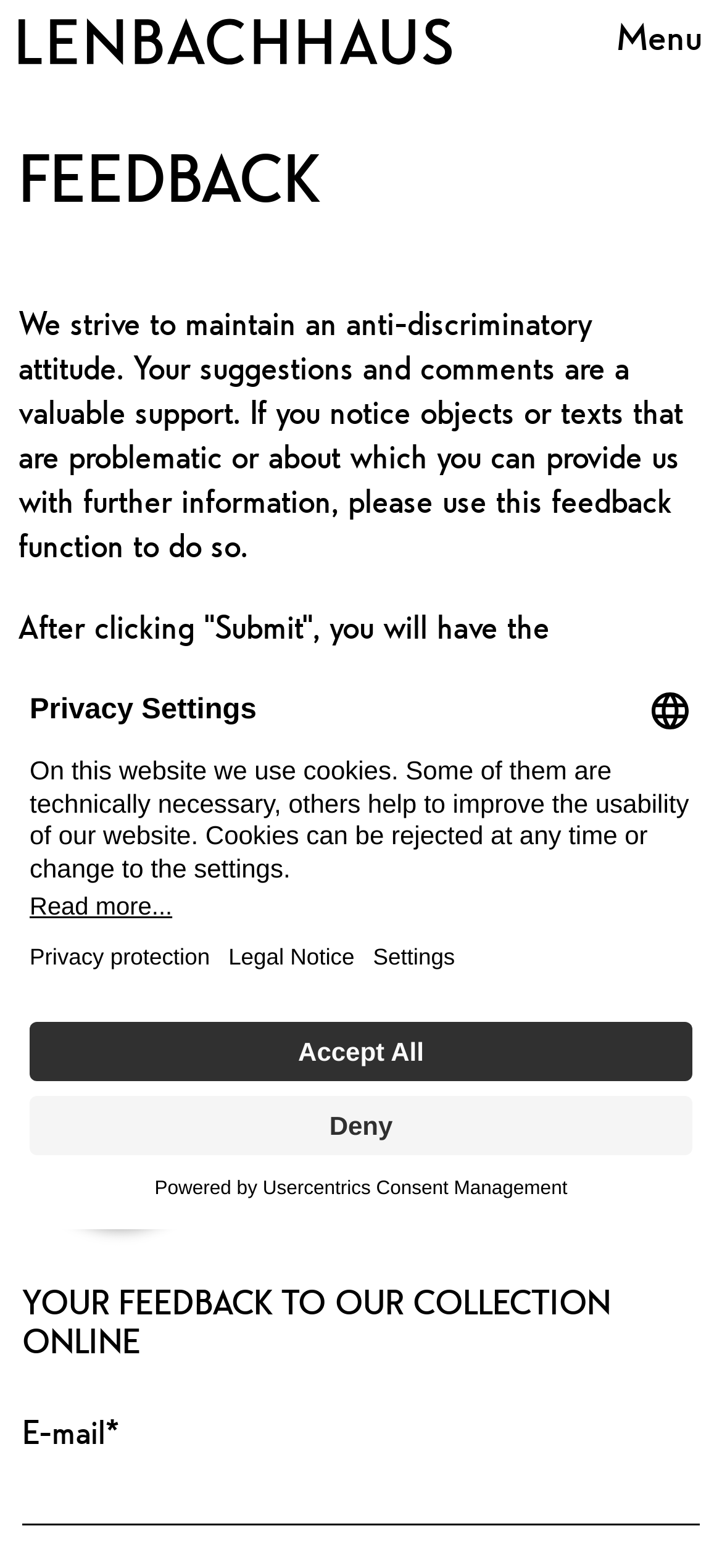Identify the bounding box coordinates for the element you need to click to achieve the following task: "Open the menu". The coordinates must be four float values ranging from 0 to 1, formatted as [left, top, right, bottom].

[0.854, 0.012, 0.974, 0.035]